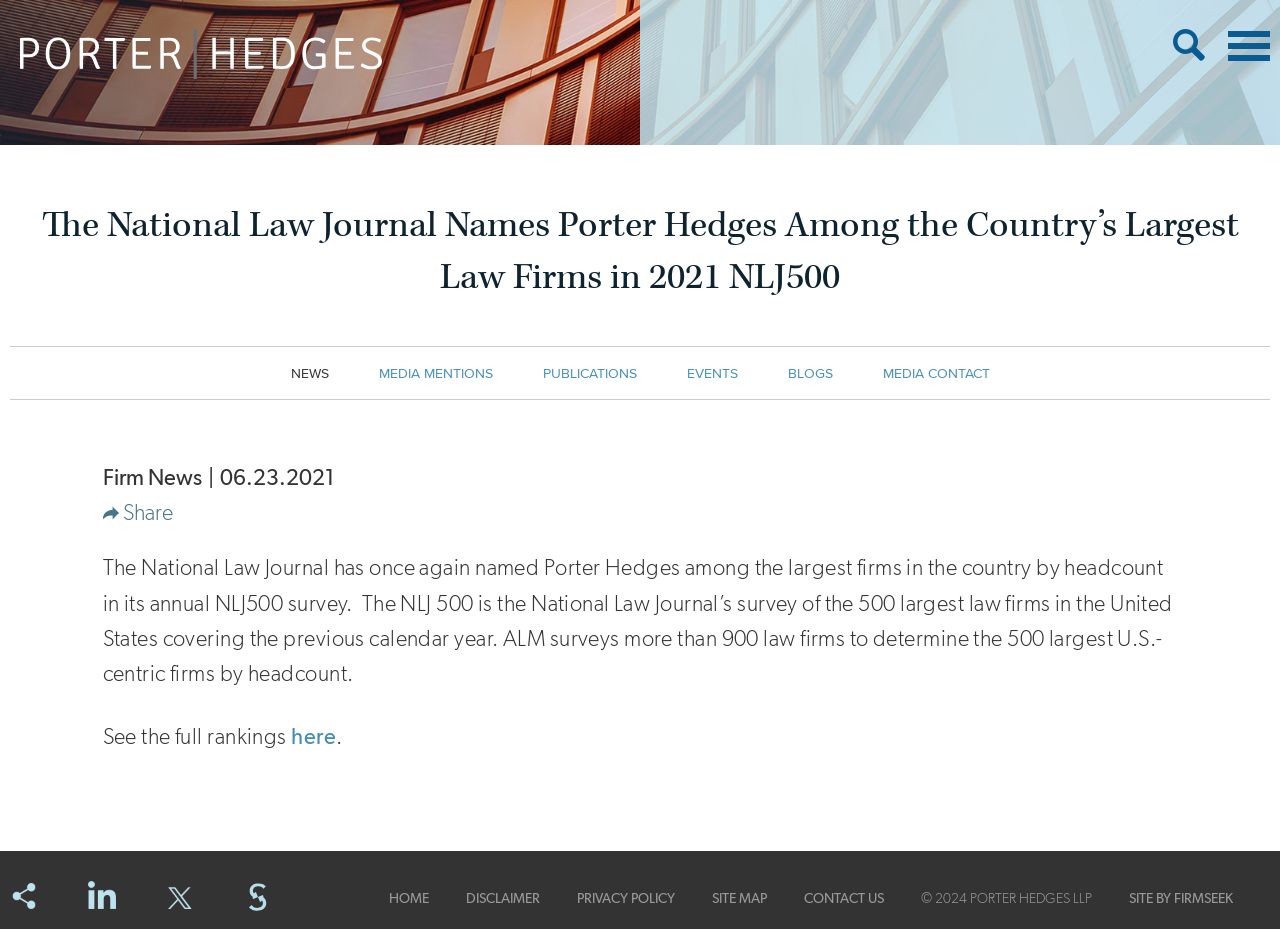Pinpoint the bounding box coordinates for the area that should be clicked to perform the following instruction: "Share the article".

[0.096, 0.537, 0.135, 0.566]